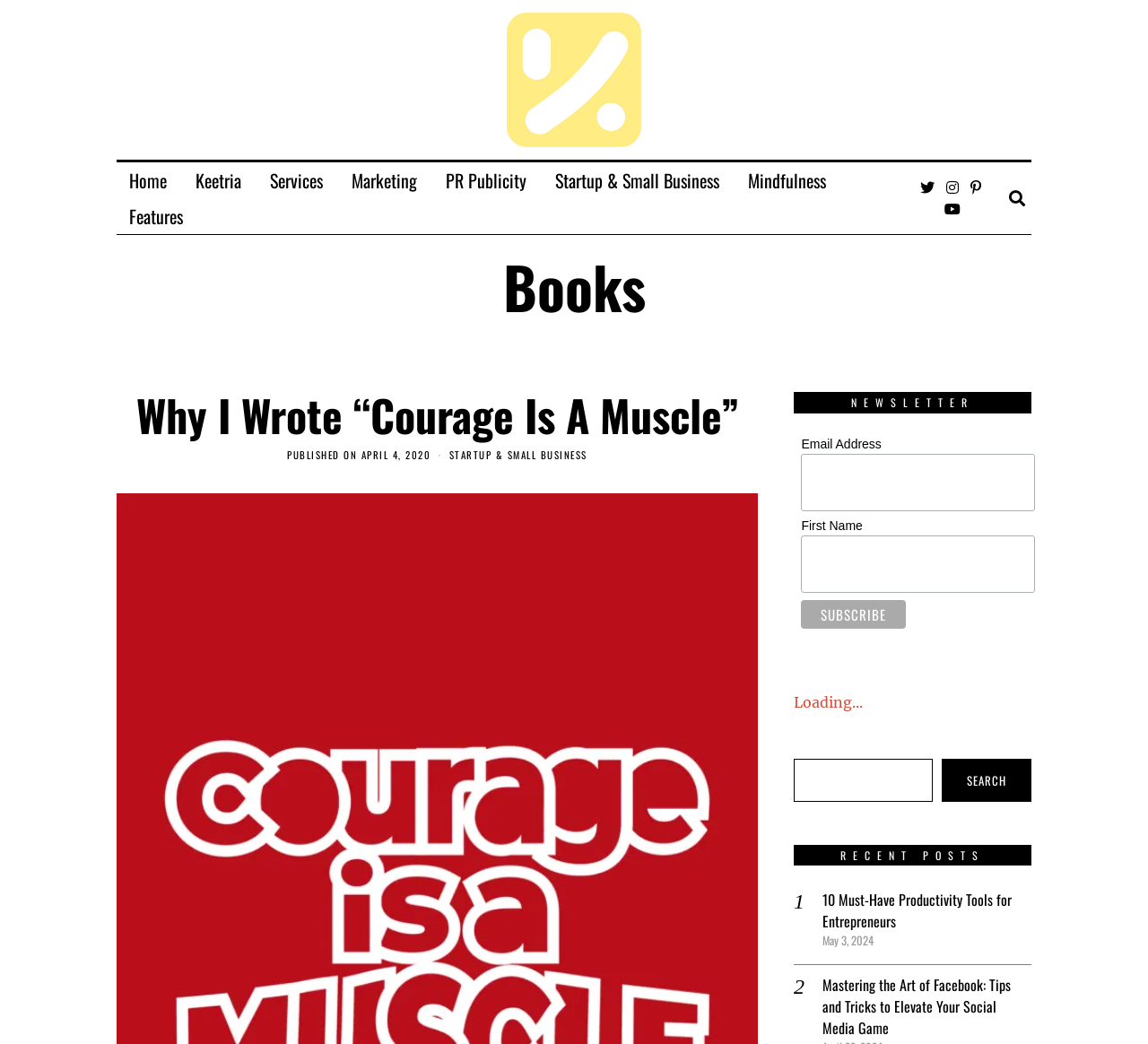Identify the bounding box coordinates of the clickable section necessary to follow the following instruction: "Search for something". The coordinates should be presented as four float numbers from 0 to 1, i.e., [left, top, right, bottom].

[0.691, 0.727, 0.898, 0.768]